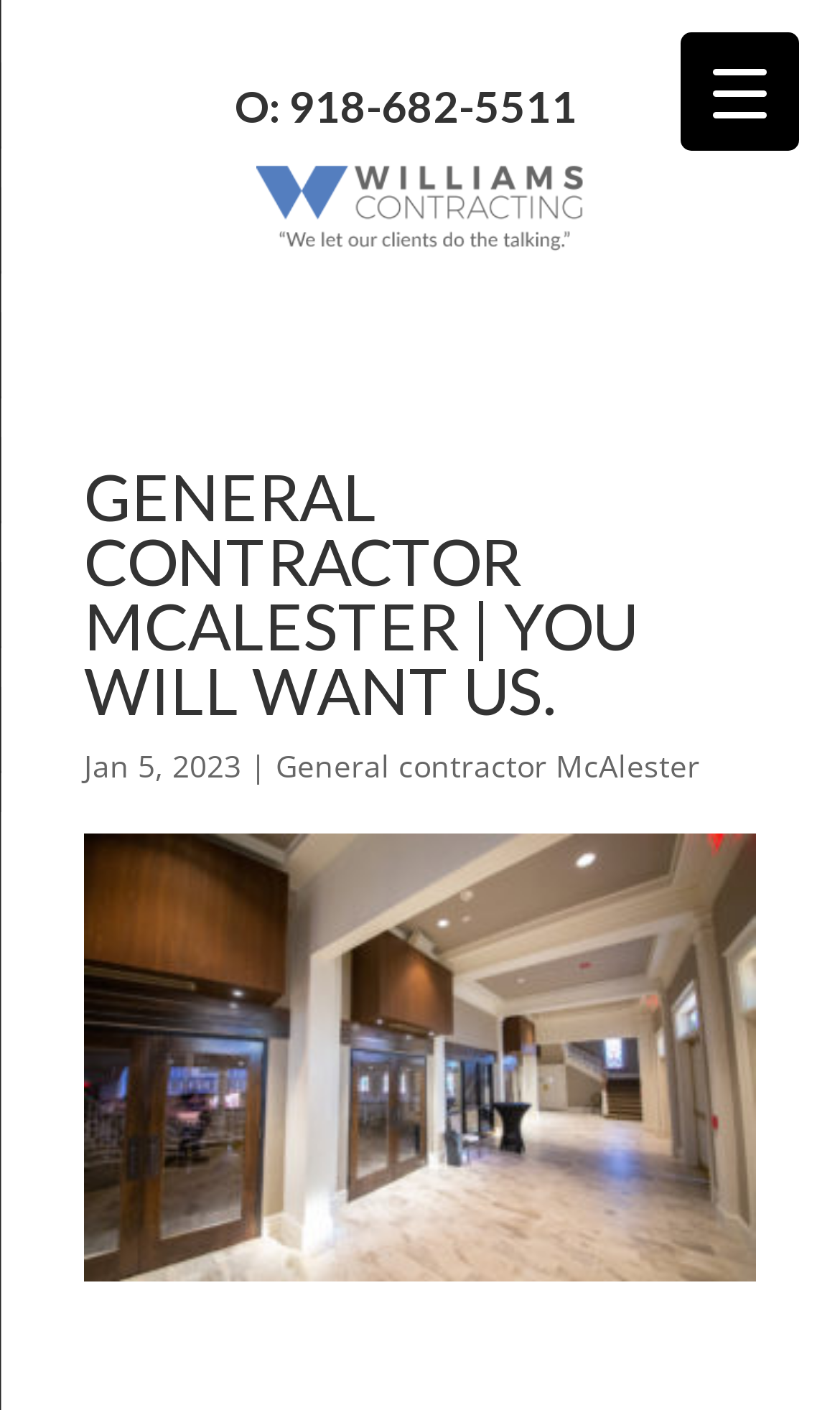Can you find and provide the title of the webpage?

GENERAL CONTRACTOR MCALESTER | YOU WILL WANT US.